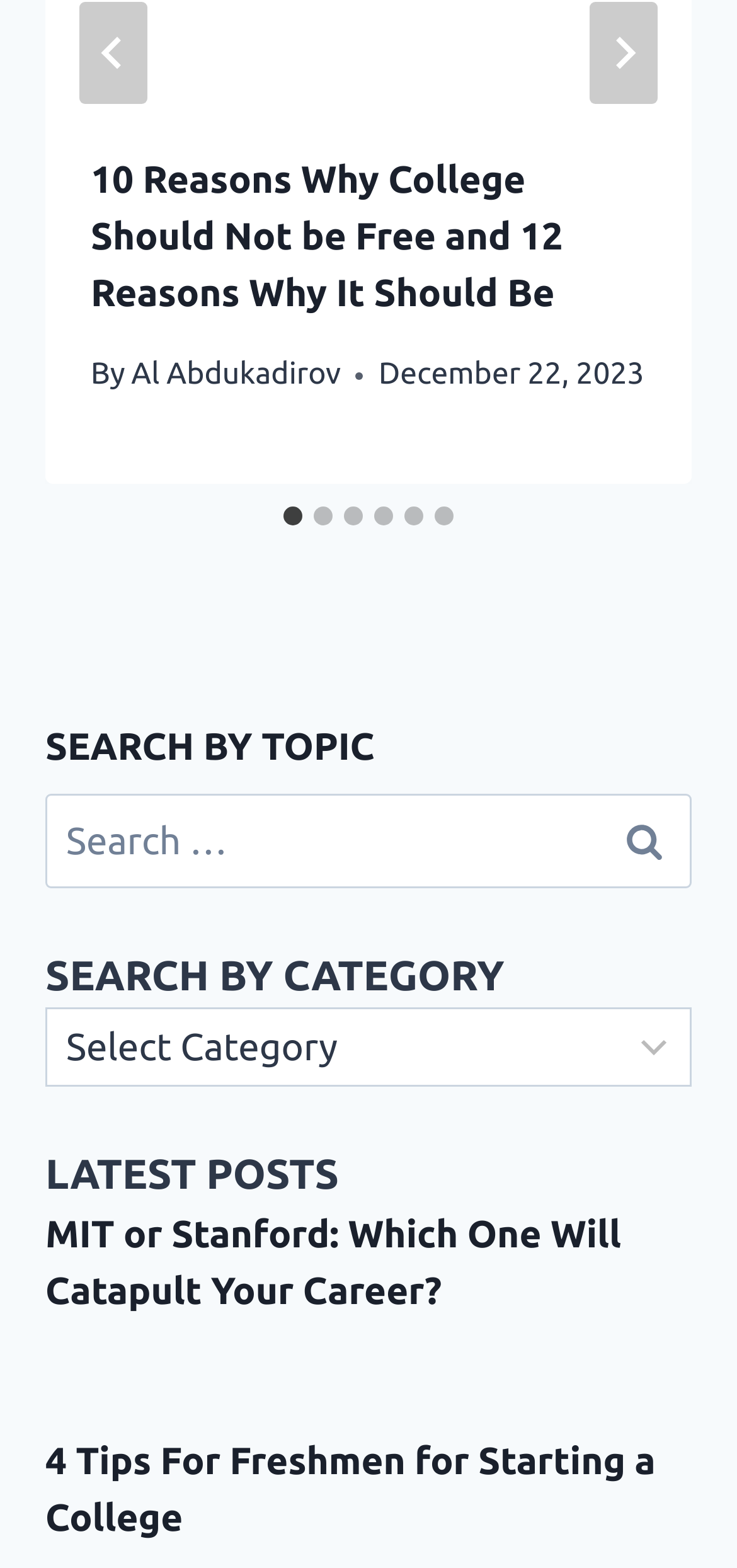Please determine the bounding box coordinates of the section I need to click to accomplish this instruction: "Search for a topic".

[0.062, 0.506, 0.938, 0.567]